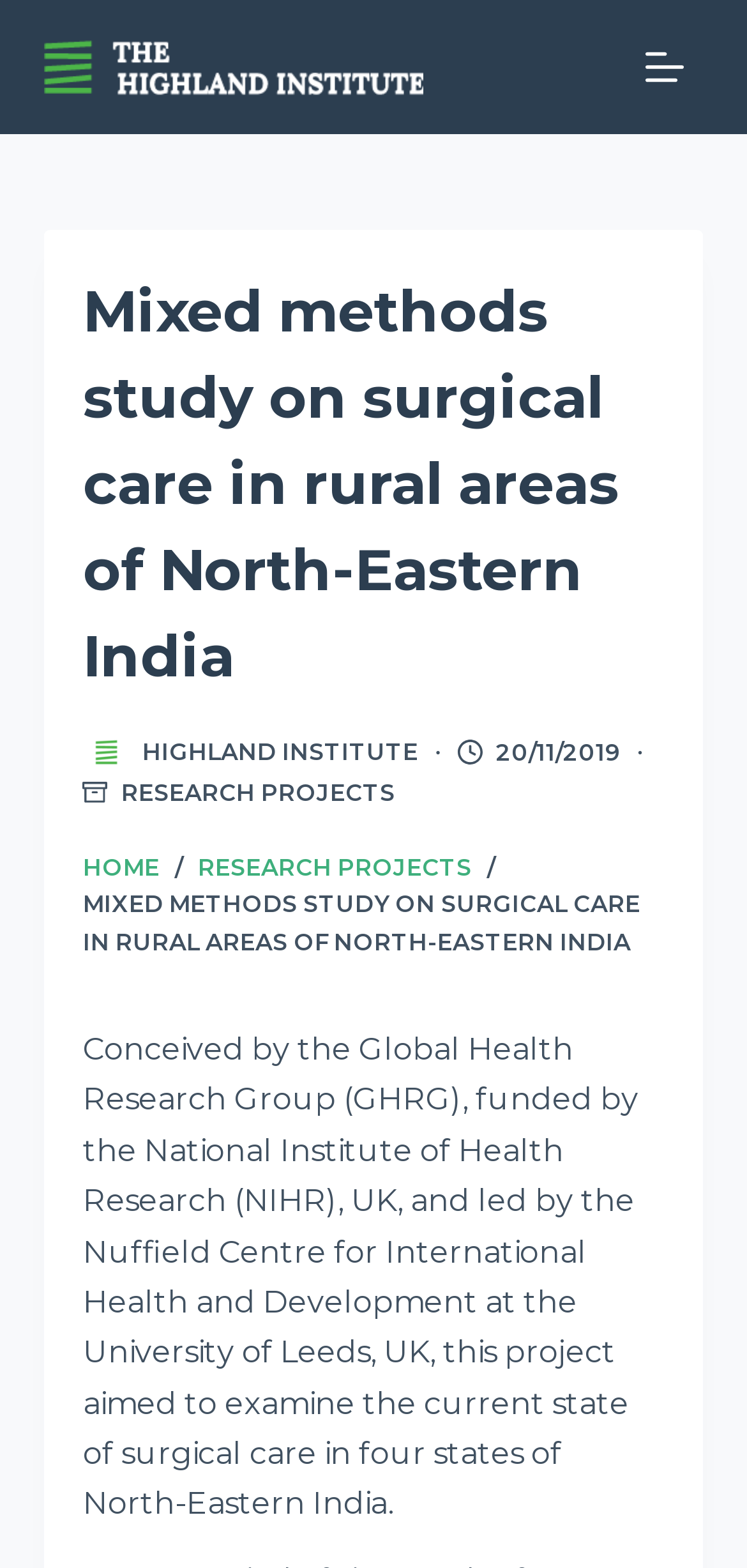Reply to the question with a single word or phrase:
How many links are there in the menu?

4